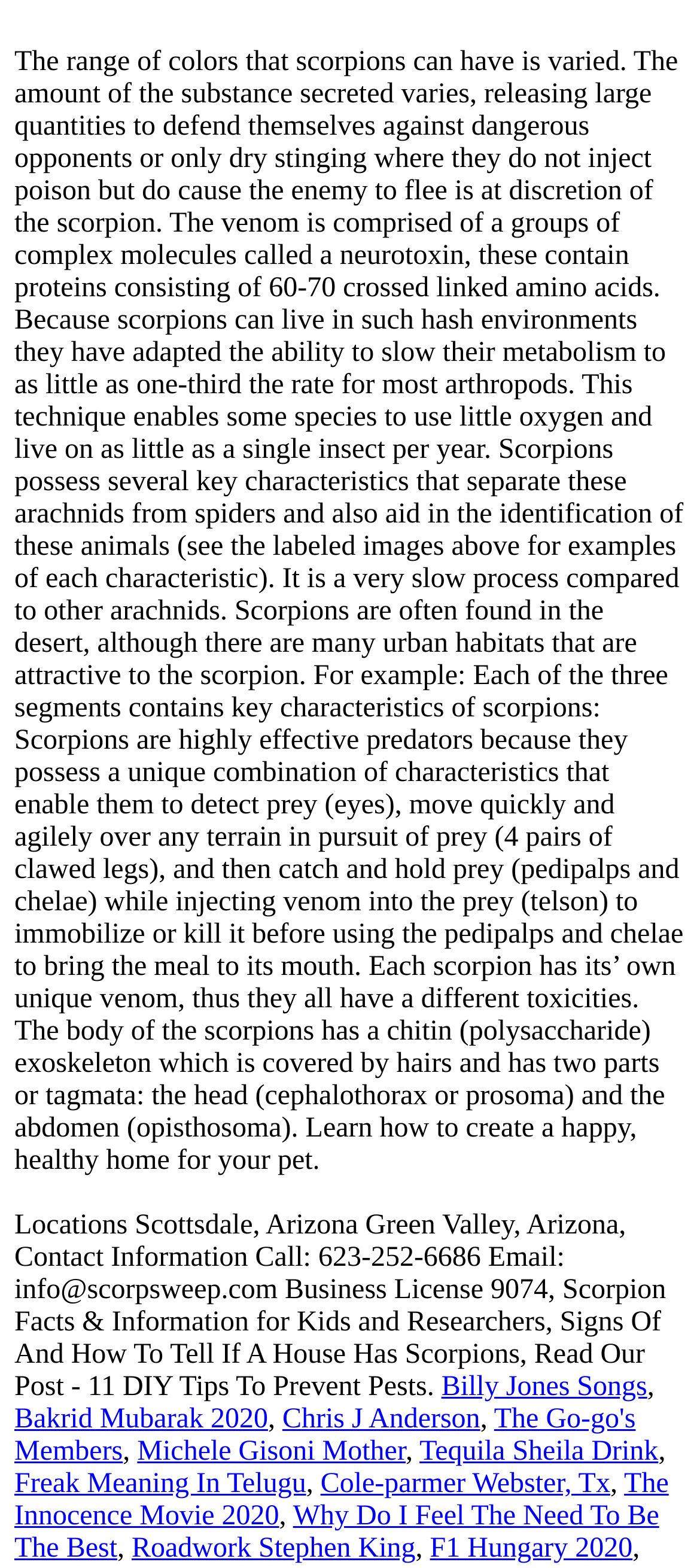Please specify the bounding box coordinates of the area that should be clicked to accomplish the following instruction: "Get 11 DIY tips to prevent pests". The coordinates should consist of four float numbers between 0 and 1, i.e., [left, top, right, bottom].

[0.021, 0.772, 0.952, 0.894]